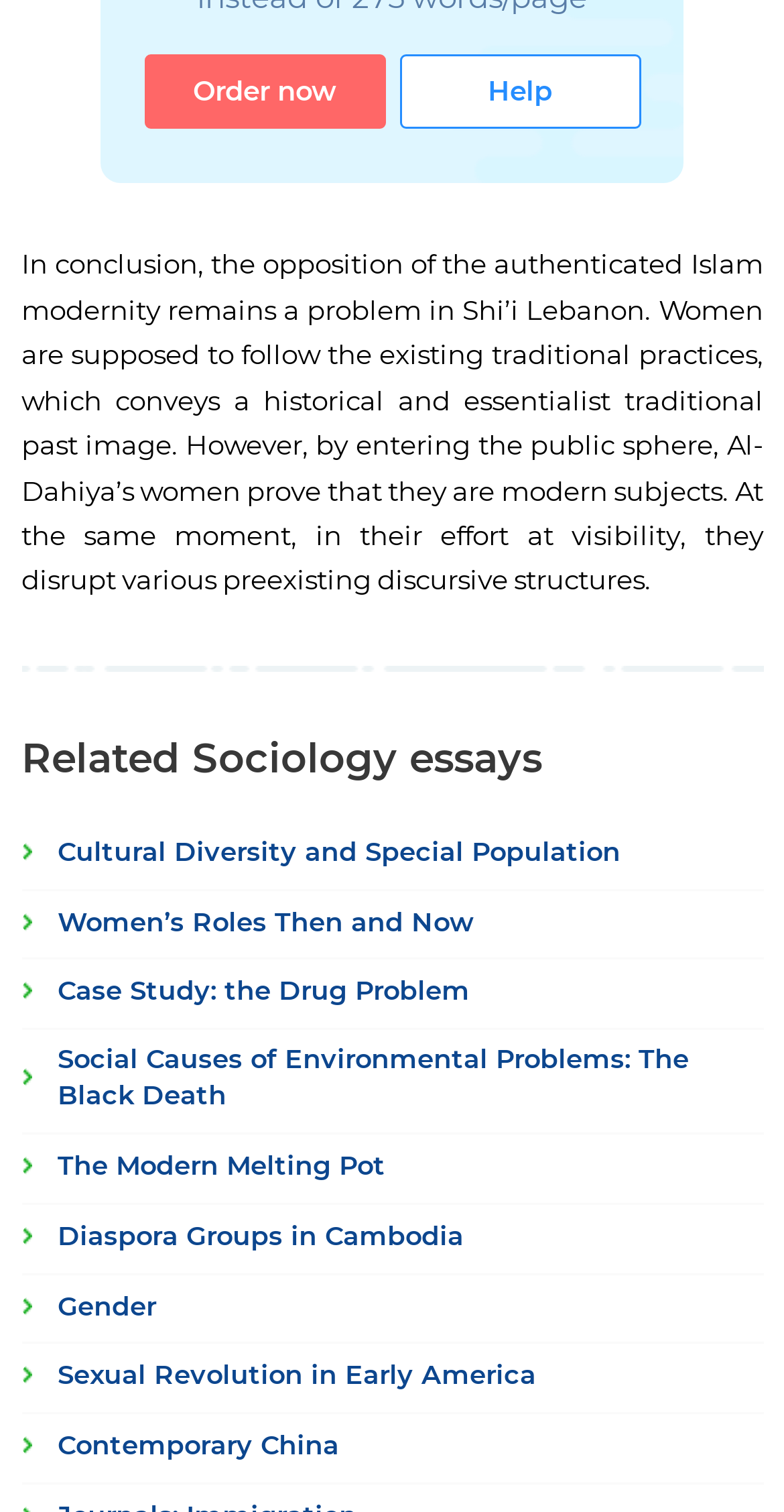Determine the bounding box coordinates of the area to click in order to meet this instruction: "View the 'Cultural Diversity and Special Population' essay".

[0.027, 0.553, 0.791, 0.577]